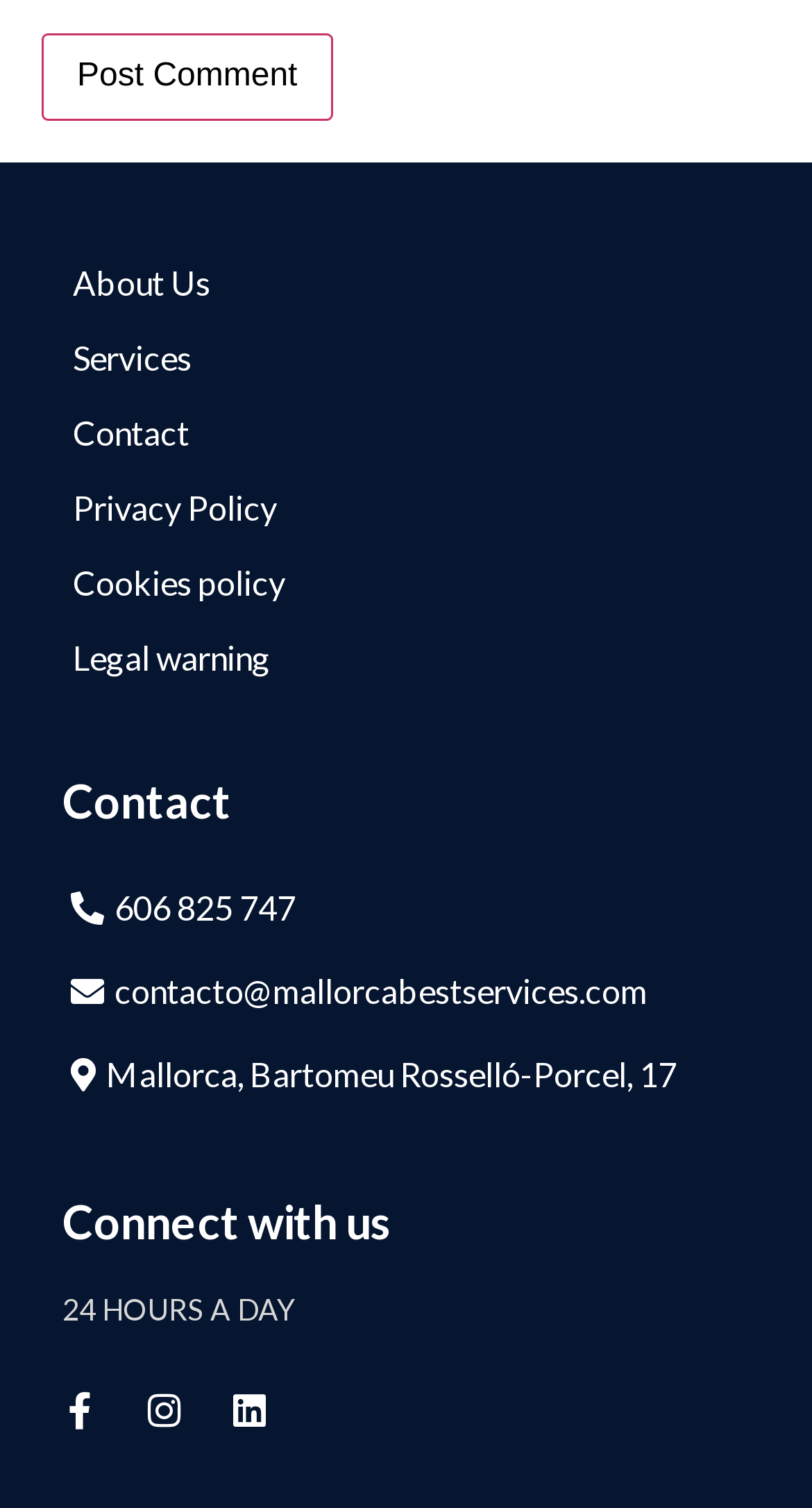What is the address listed on the contact page?
Please provide a single word or phrase based on the screenshot.

Mallorca, Bartomeu Rosselló-Porcel, 17